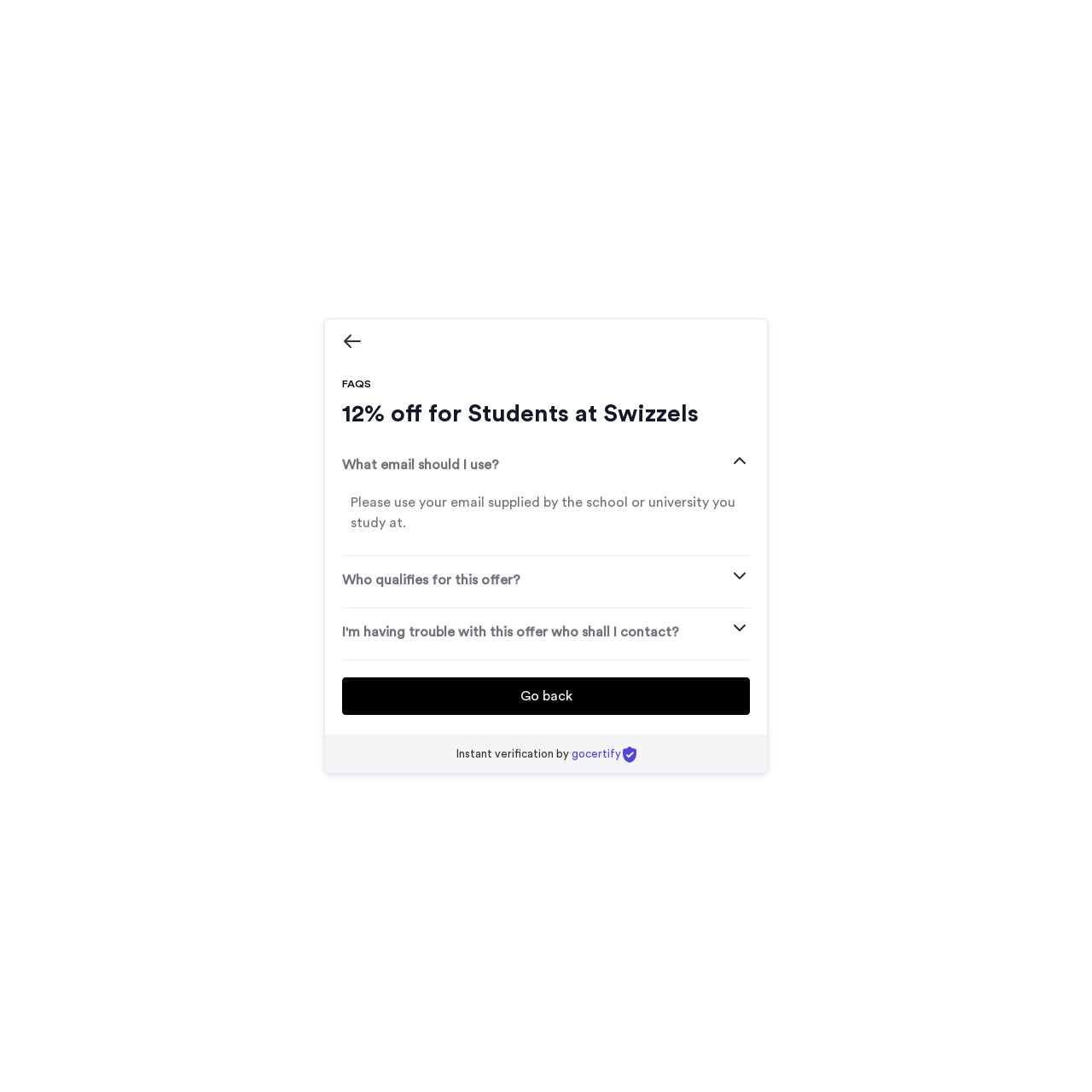What is the purpose of the 'Instant verification by gocertify' link?
Please describe in detail the information shown in the image to answer the question.

The link 'Instant verification by gocertify' is likely used for instant verification of student status, allowing students to quickly verify their status and receive the discount.